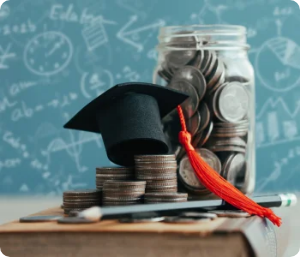Provide a thorough description of the image presented.

The image depicts a symbolic representation of educational finance and achievement, showcasing a small graduation cap perched atop a stack of coins. Next to the coins stands a glass jar filled to the brim with more coins, signifying savings and investment in education. The background features a chalkboard with various mathematical symbols and diagrams, emphasizing a scholarly environment. This visual serves to illustrate the concept of the Academic Bank of Credit (ABC), which aims to enhance credit transfer and recognition of prior learning, ultimately revolutionizing the path to higher education.